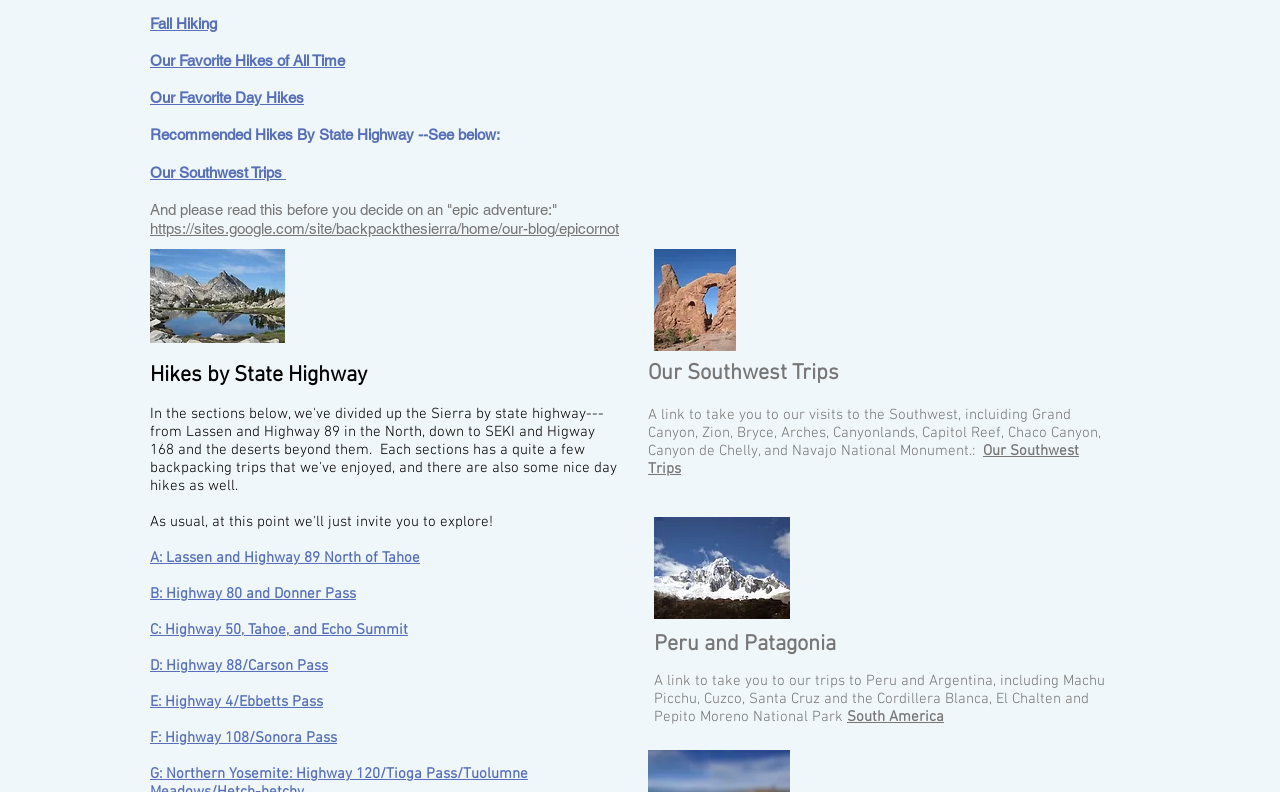Refer to the image and answer the question with as much detail as possible: What is the name of the mountain pass mentioned?

I found the link 'E: Highway 4/Ebbetts Pass' which mentions the Ebbetts Pass mountain pass.